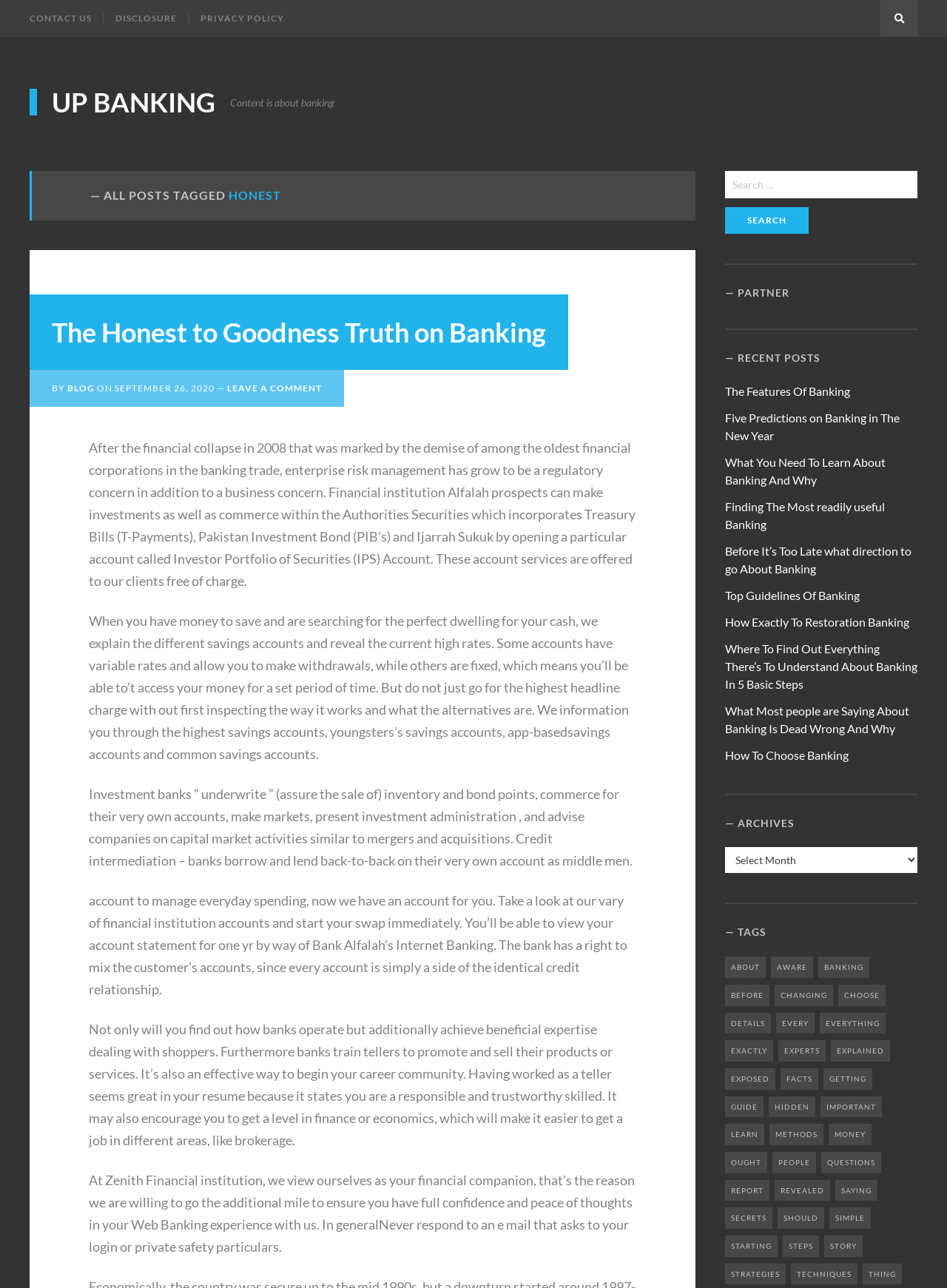Can you pinpoint the bounding box coordinates for the clickable element required for this instruction: "View the 'ARCHIVES'"? The coordinates should be four float numbers between 0 and 1, i.e., [left, top, right, bottom].

[0.766, 0.634, 0.969, 0.644]